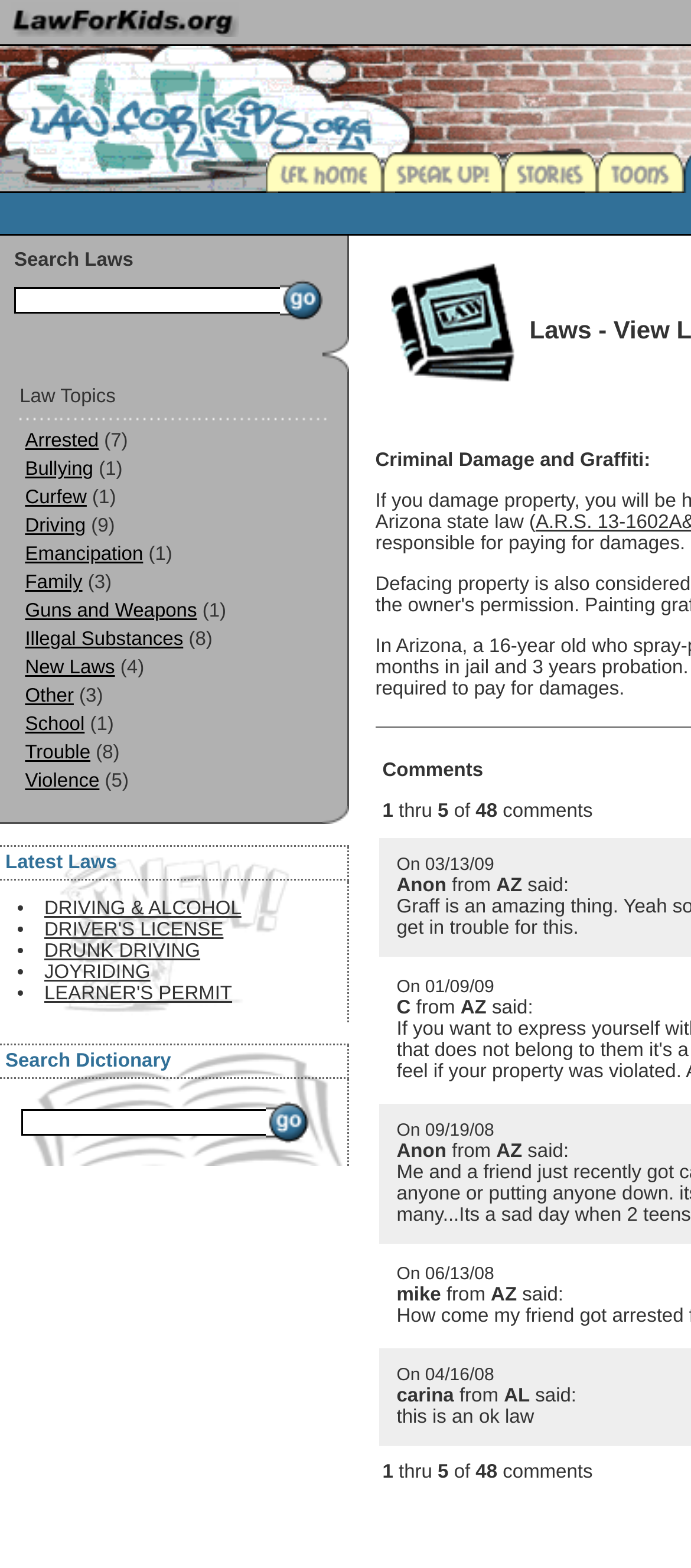How many table rows are in the search laws table?
Look at the image and provide a short answer using one word or a phrase.

2